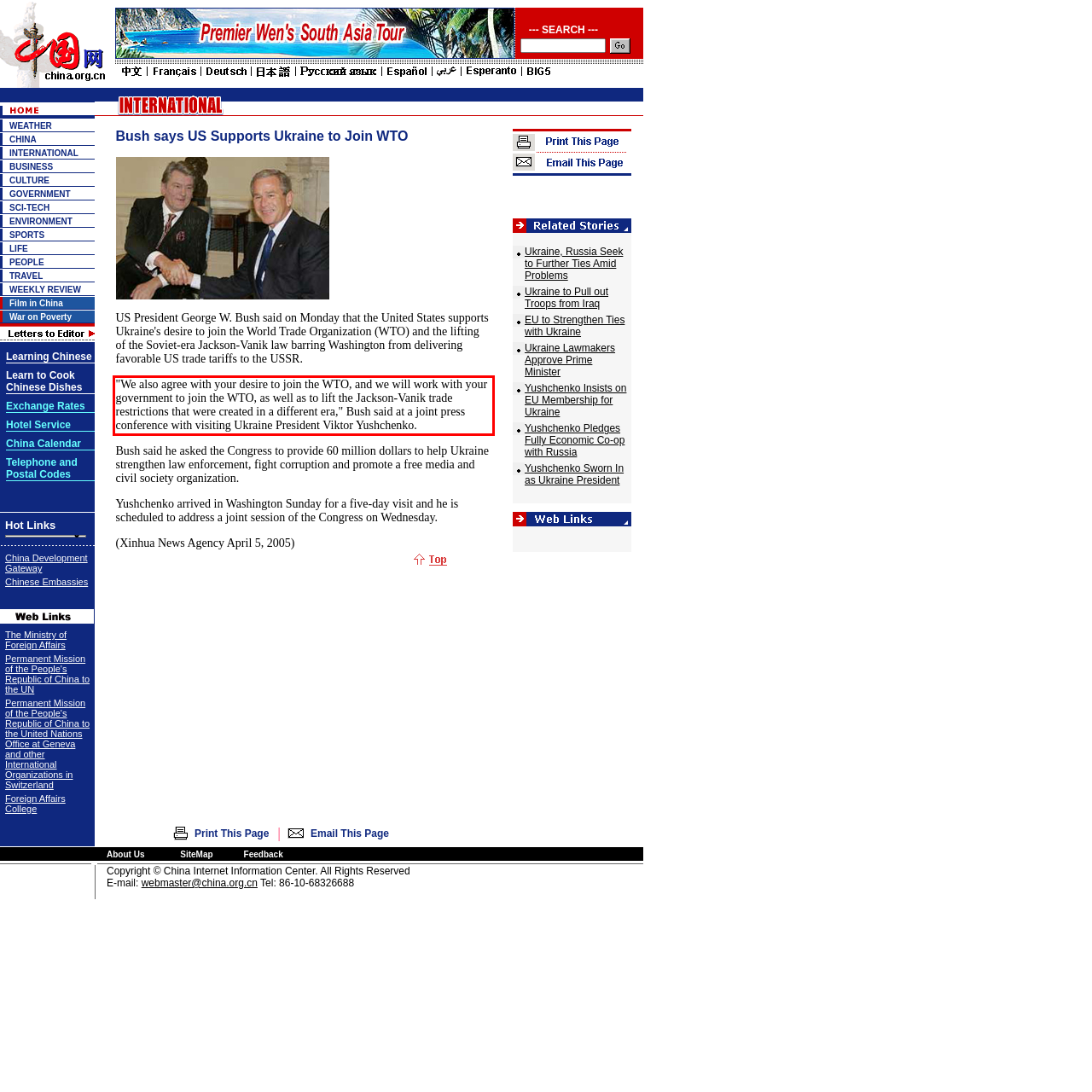Please examine the webpage screenshot containing a red bounding box and use OCR to recognize and output the text inside the red bounding box.

"We also agree with your desire to join the WTO, and we will work with your government to join the WTO, as well as to lift the Jackson-Vanik trade restrictions that were created in a different era," Bush said at a joint press conference with visiting Ukraine President Viktor Yushchenko.